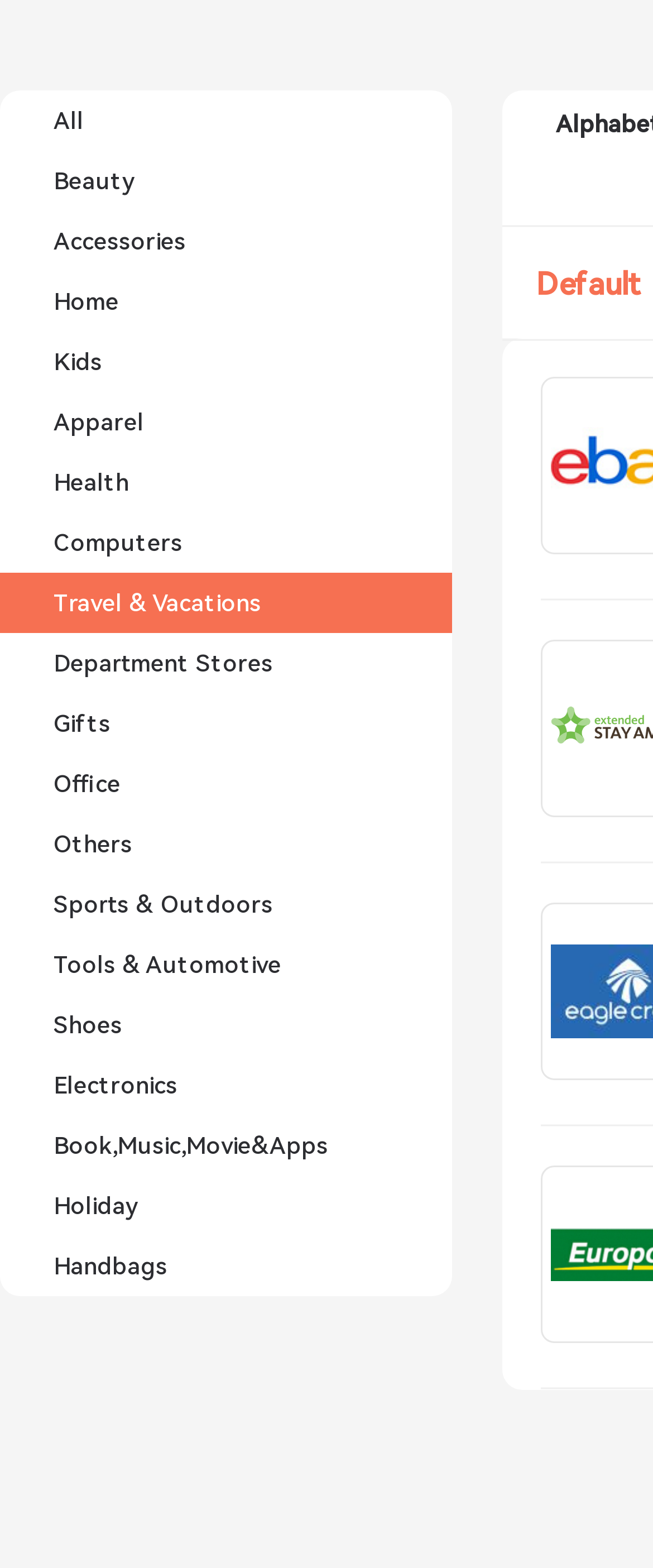Identify the bounding box for the described UI element: "Sports & Outdoors".

[0.0, 0.557, 0.692, 0.596]